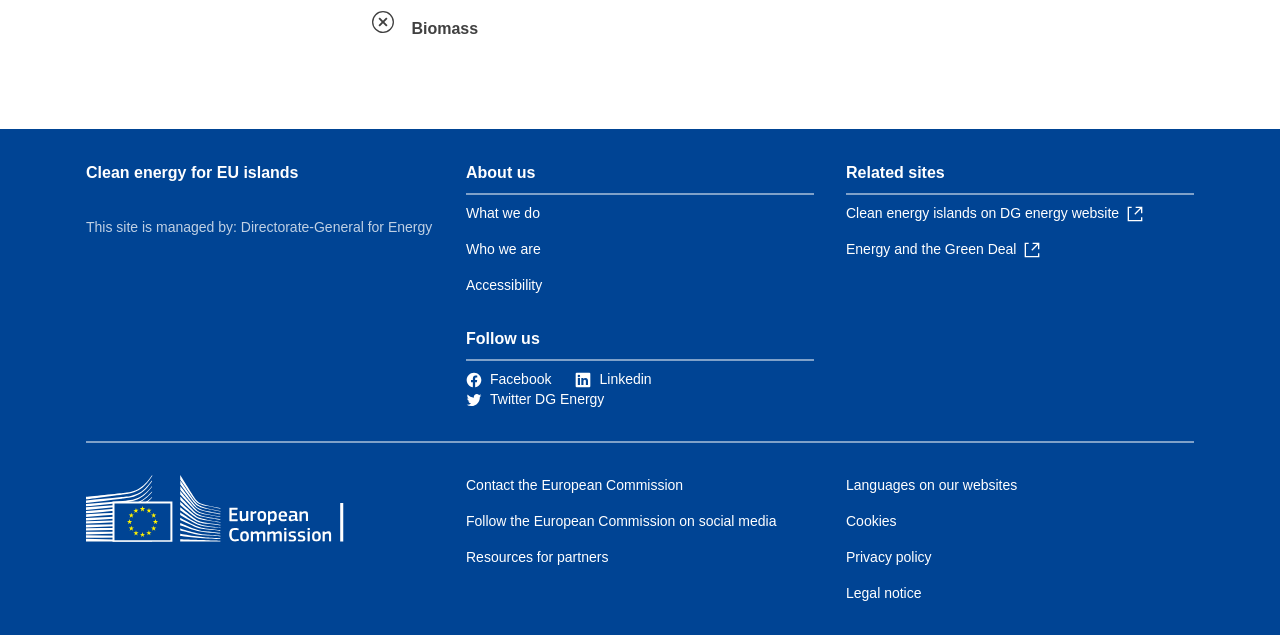What is the name of the EU department managing this site?
Refer to the image and provide a one-word or short phrase answer.

Directorate-General for Energy